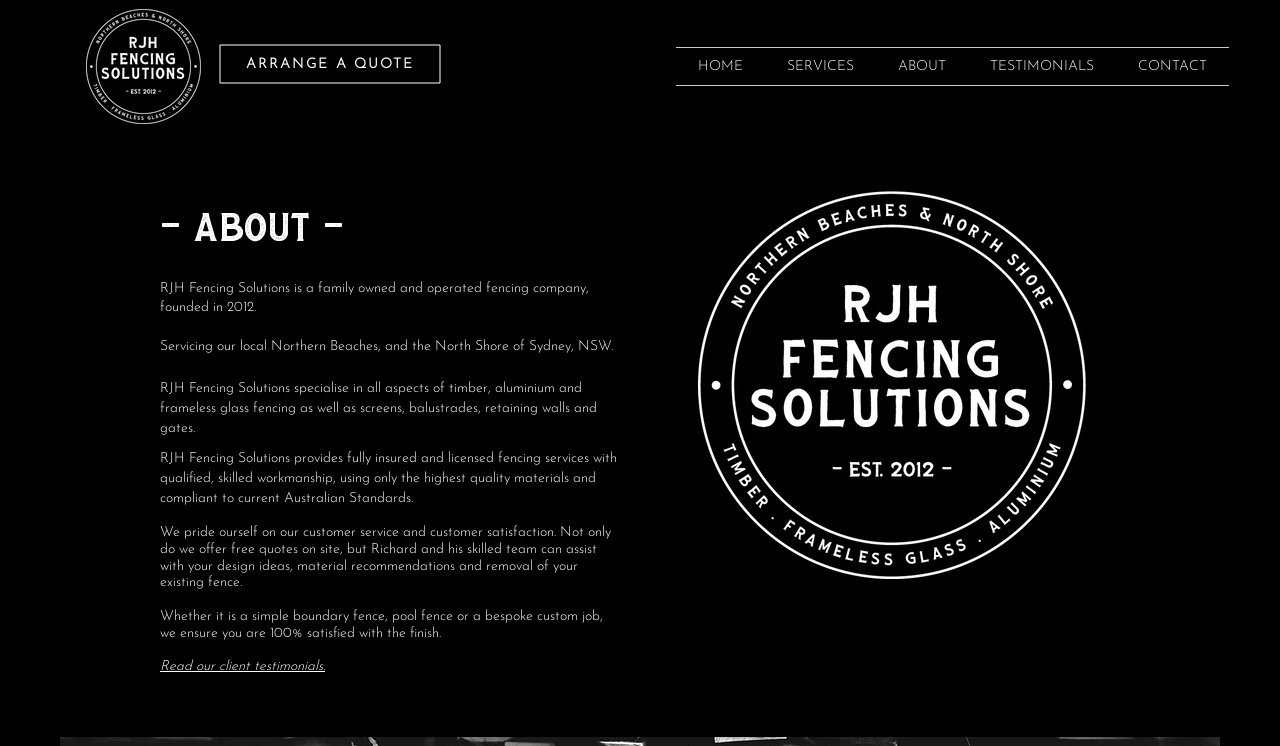Generate the text content of the main headline of the webpage.

- ABOUT -